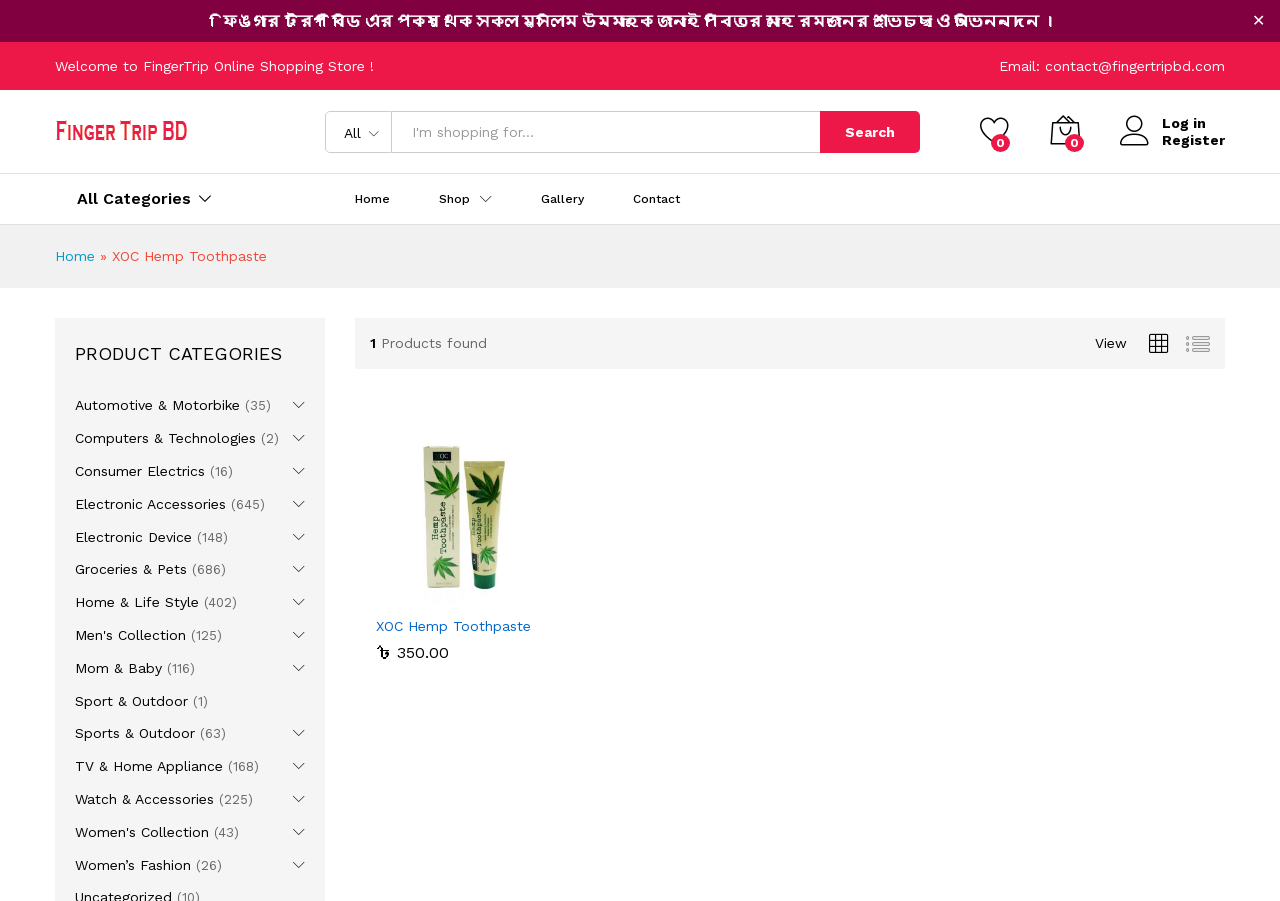Give a detailed account of the webpage's layout and content.

The webpage is an online shopping store, FingerTrip, with a focus on XOC Hemp Toothpaste products. At the top, there is a banner with a message in Bengali, wishing Muslims a happy Ramadan. Below this, there is a navigation menu with links to Home, Shop, Gallery, and Contact. 

On the left side, there is a category menu with various product categories, including Automotive & Motorbike, Computers & Technologies, Consumer Electrics, and more. Each category has a number in parentheses, indicating the number of products in that category.

In the main content area, there are multiple product listings for XOC Hemp Toothpaste, each with a product name, price, and an "Add to cart" button. The products are arranged in a grid layout, with multiple rows and columns. 

At the top right corner, there is a search bar with a search button and a login/register link. Above the search bar, there are links to FingerTrip's social media profiles. 

The overall layout is organized, with clear headings and concise text, making it easy to navigate and find products.